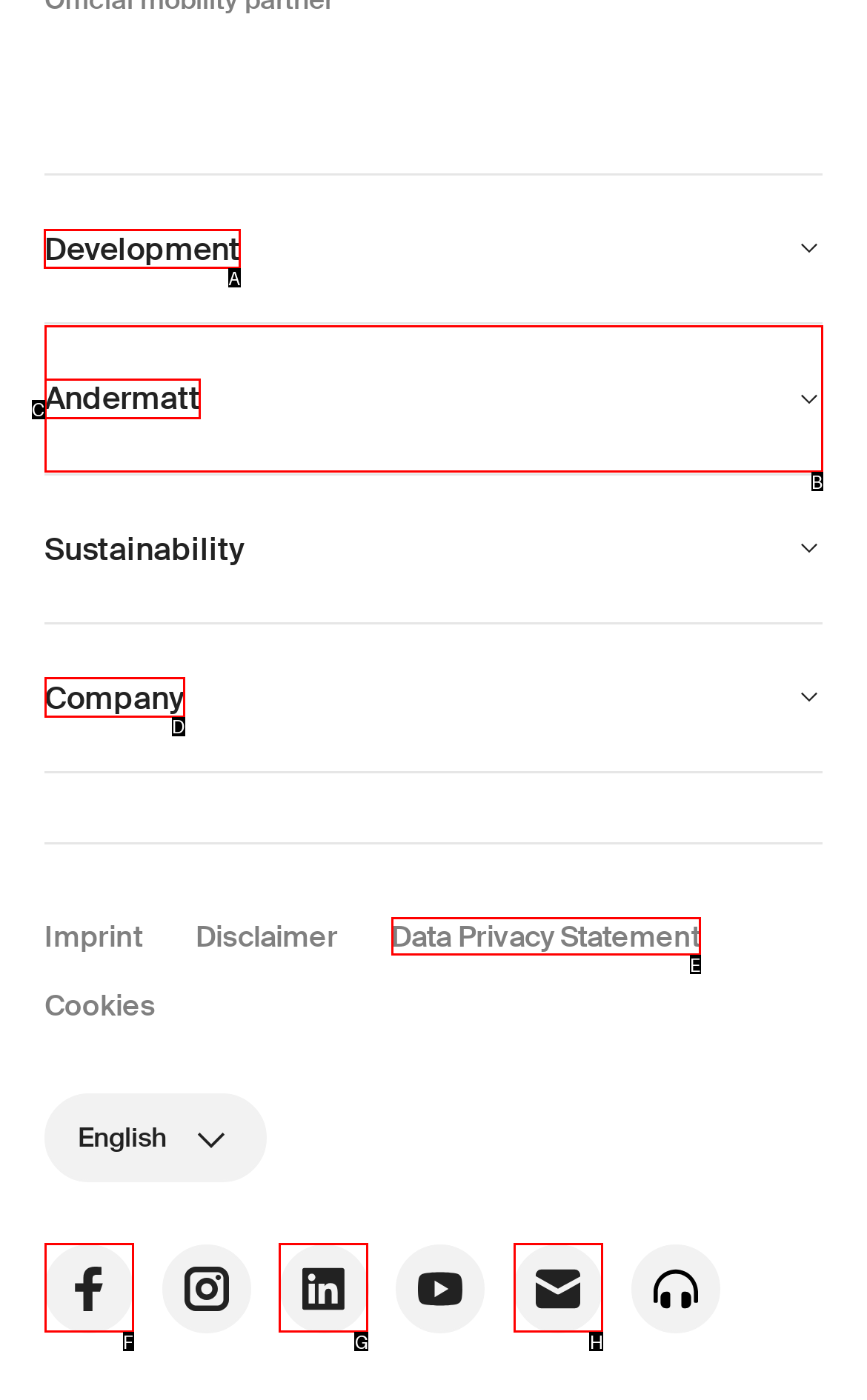Please indicate which HTML element should be clicked to fulfill the following task: Click on Development. Provide the letter of the selected option.

A